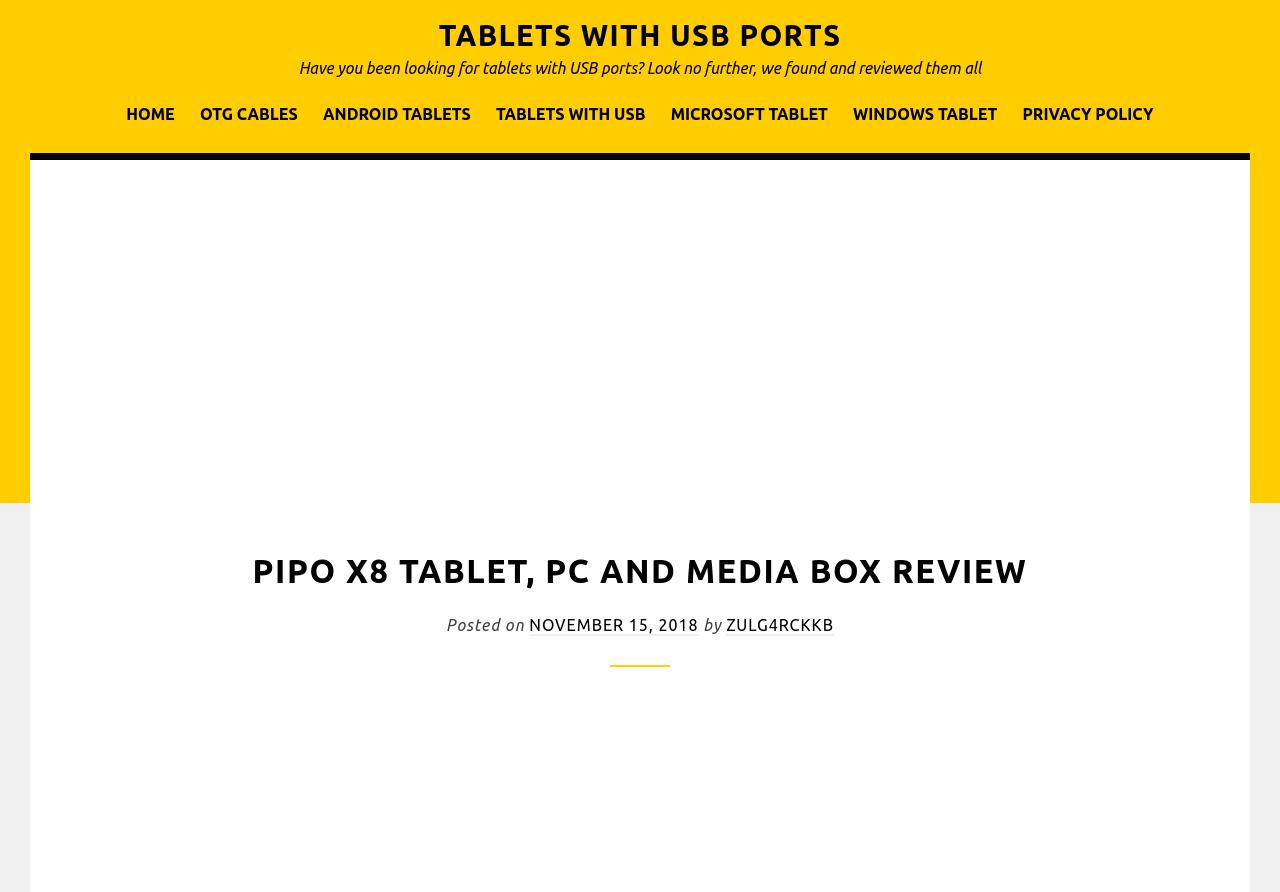Point out the bounding box coordinates of the section to click in order to follow this instruction: "Click on the 'NOVEMBER 15, 2018' link".

[0.413, 0.691, 0.546, 0.713]